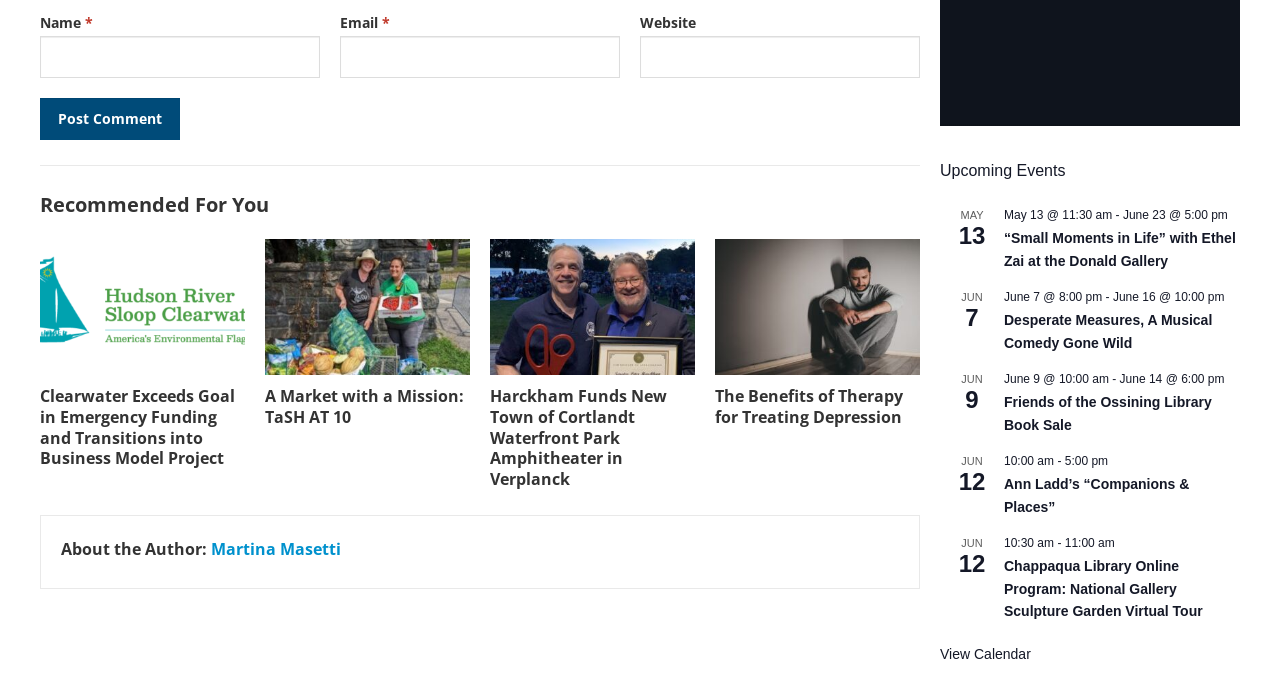Based on the image, provide a detailed response to the question:
What is the topic of the article 'Clearwater Exceeds Goal in Emergency Funding and Transitions into Business Model Project'?

The article title 'Clearwater Exceeds Goal in Emergency Funding and Transitions into Business Model Project' suggests that the topic is related to Clearwater's achievement in emergency funding and its transition into a business model project.